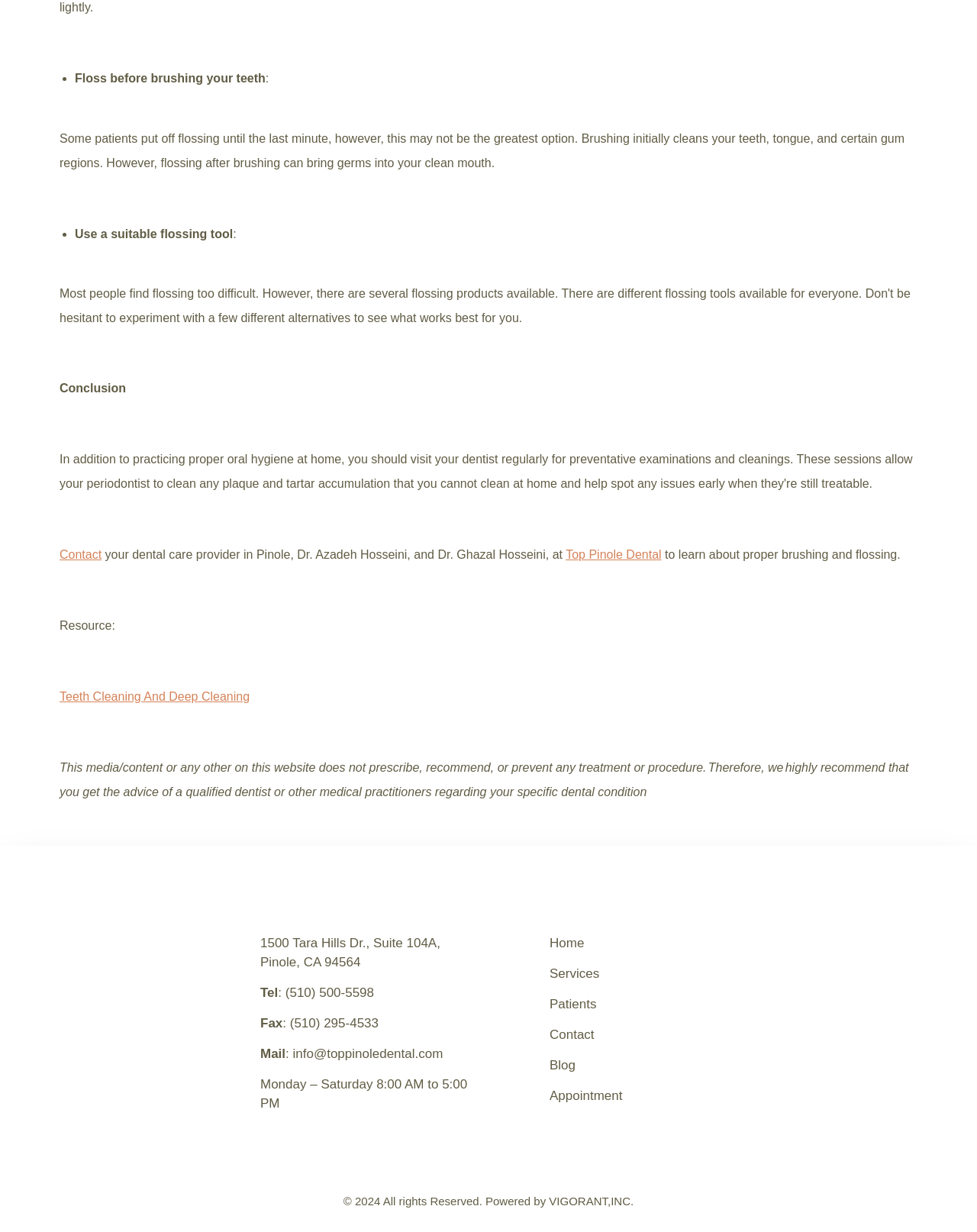Please find the bounding box coordinates of the element that you should click to achieve the following instruction: "Click Contact". The coordinates should be presented as four float numbers between 0 and 1: [left, top, right, bottom].

[0.061, 0.445, 0.104, 0.455]